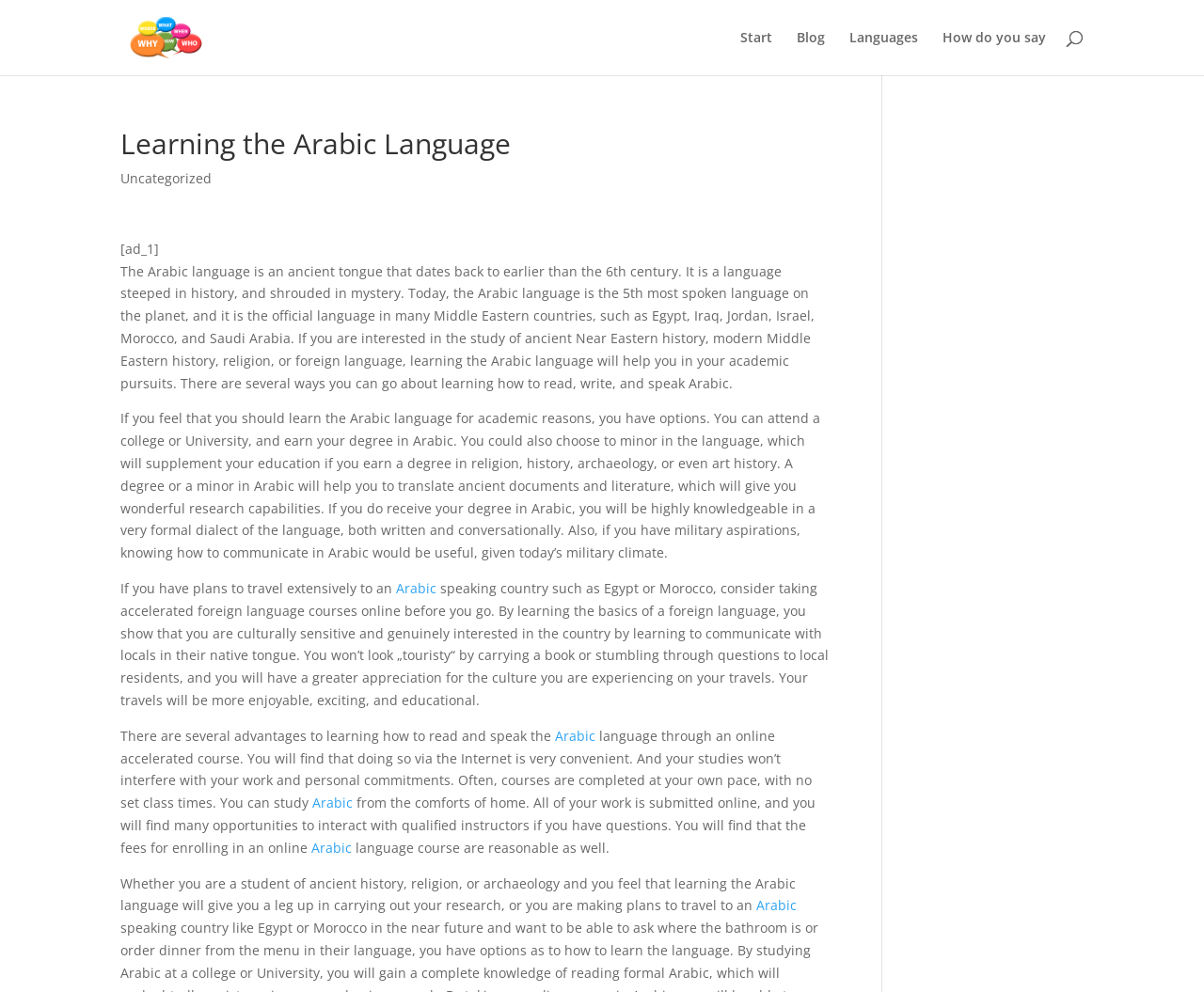Pinpoint the bounding box coordinates of the area that should be clicked to complete the following instruction: "Search for something". The coordinates must be given as four float numbers between 0 and 1, i.e., [left, top, right, bottom].

[0.1, 0.0, 0.9, 0.001]